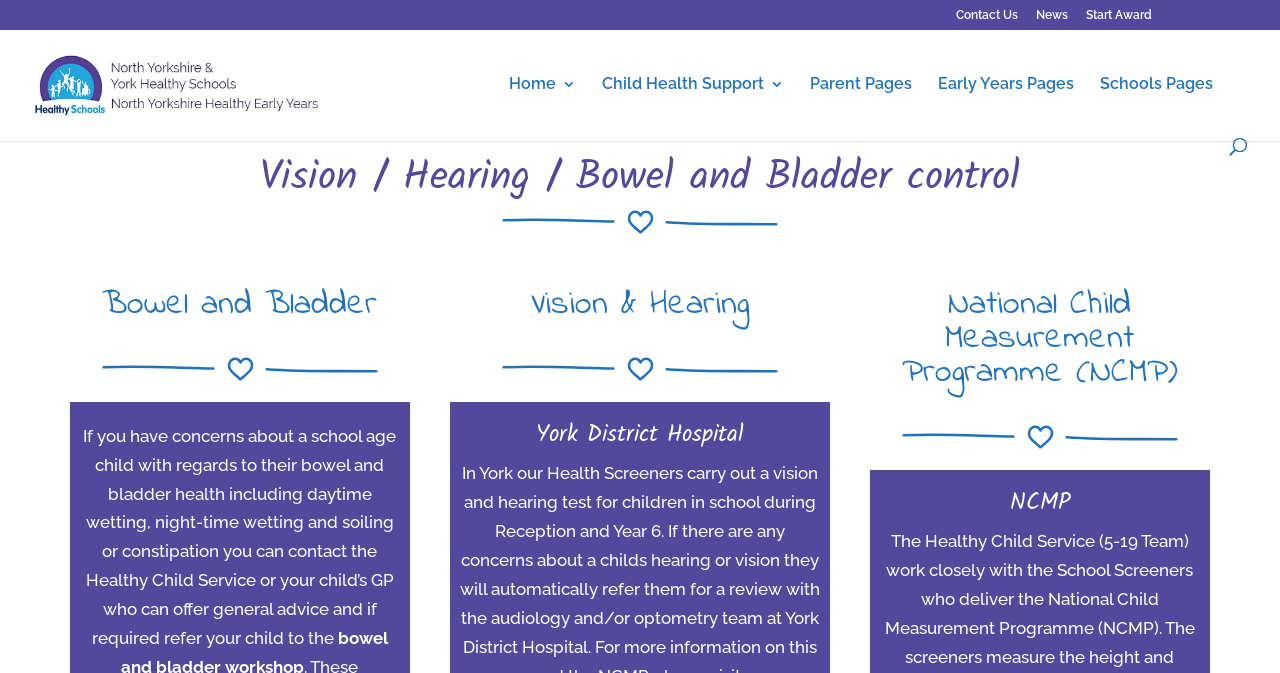Can you determine the main header of this webpage?

Vision / Hearing / Bowel and Bladder control